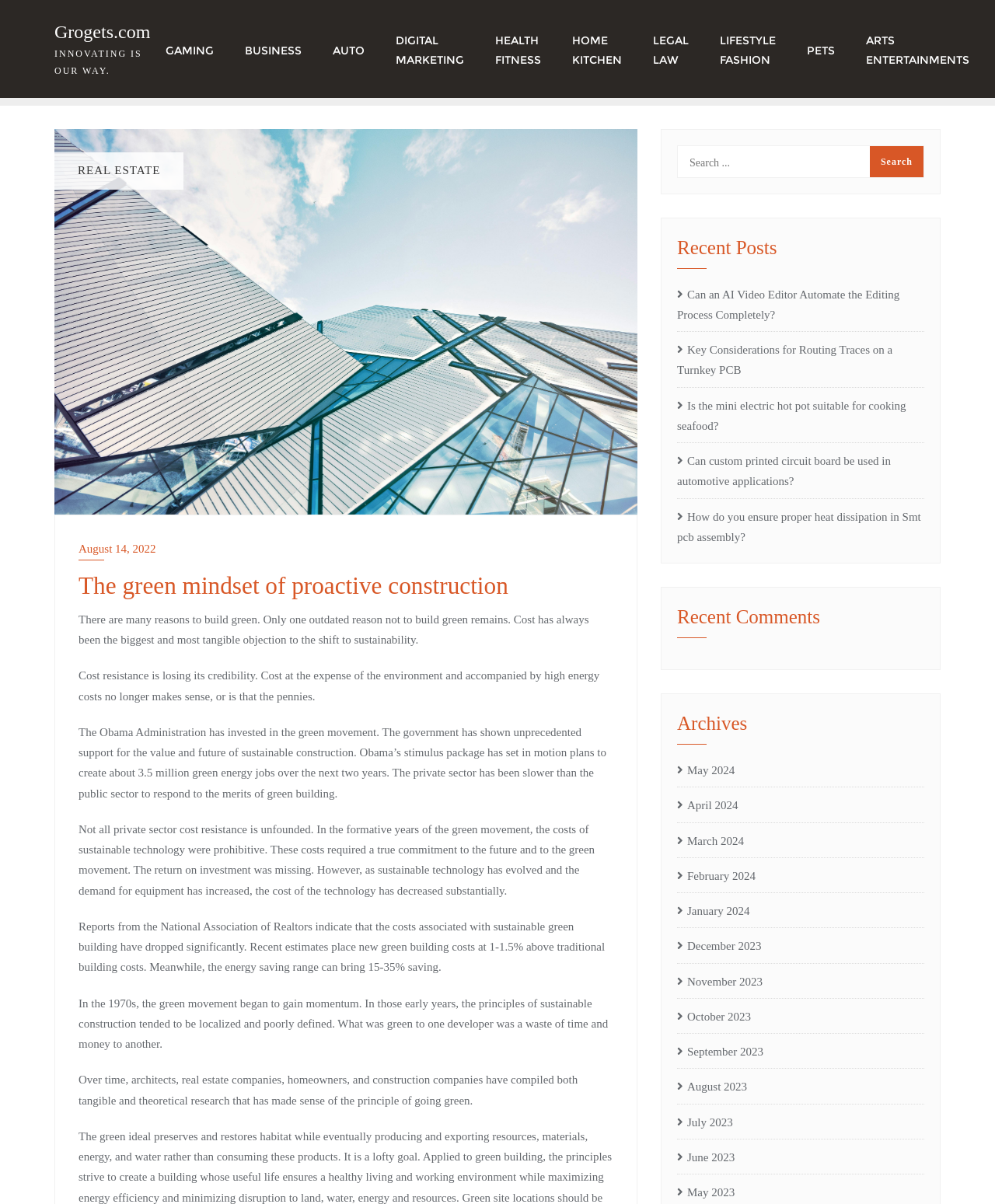Determine the bounding box for the UI element that matches this description: "Pets".

[0.796, 0.016, 0.855, 0.065]